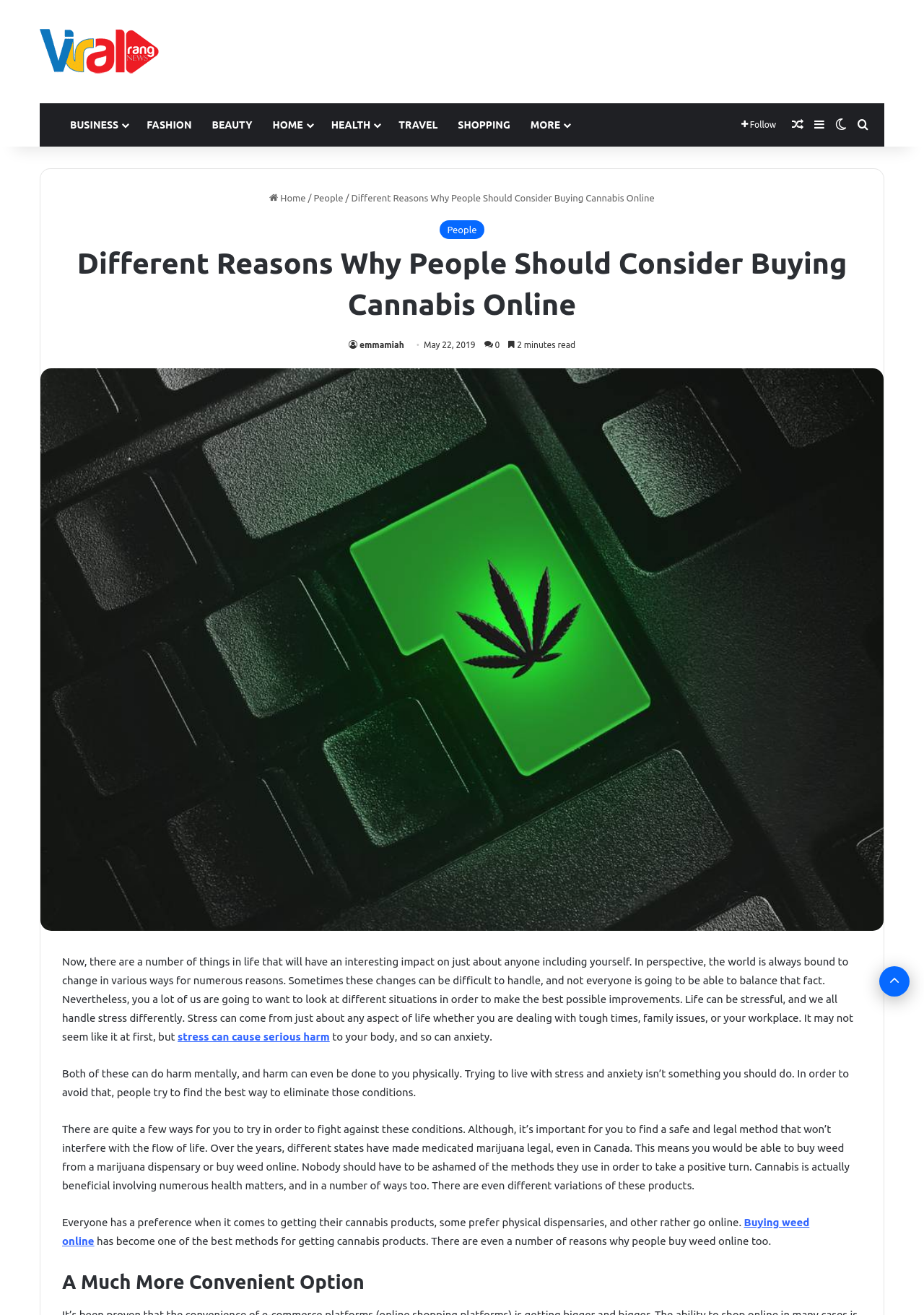Offer a detailed explanation of the webpage layout and contents.

This webpage is about the benefits of buying cannabis online, with a focus on its convenience and legality. At the top, there is a navigation bar with 9 links, including "BUSINESS", "FASHION", "BEAUTY", and "HEALTH", among others. Below the navigation bar, there is a header section with a link to the homepage, a search bar, and a link to switch the skin of the website.

The main content of the webpage is an article titled "Different Reasons Why People Should Consider Buying Cannabis Online". The article is divided into several sections, with headings and paragraphs of text. The text discusses the benefits of cannabis in reducing stress and anxiety, and how it can be legally obtained online in some states and countries.

There is a large image at the top of the article, and several links throughout the text, including one to "stress can cause serious harm" and another to "Buying weed online". The article also mentions the convenience of buying cannabis online and the various products available.

At the bottom of the webpage, there is a "Back to top" button. Overall, the webpage has a clean and organized layout, with a focus on providing information about the benefits of buying cannabis online.